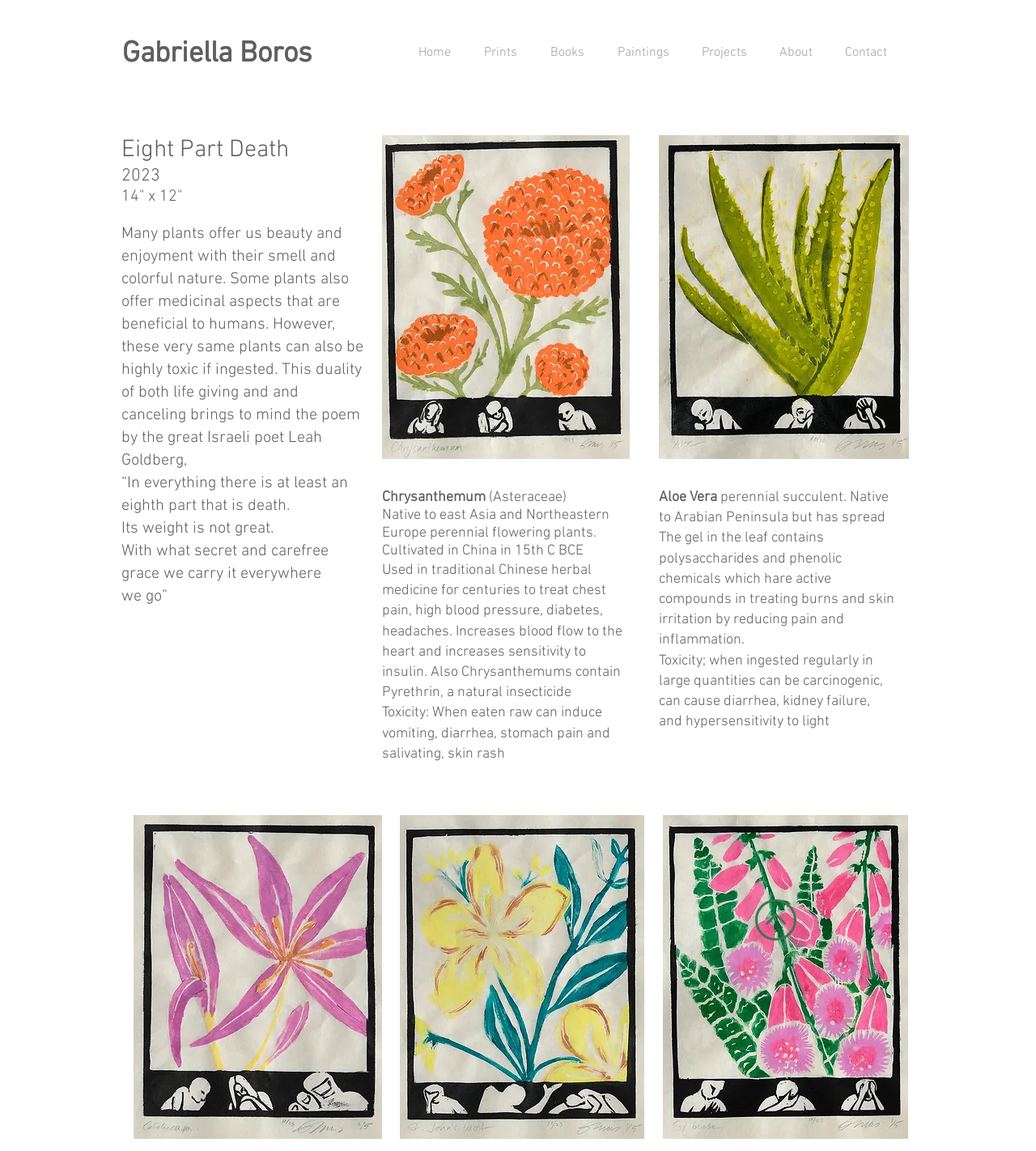Please give a succinct answer to the question in one word or phrase:
What is the size of the artwork?

14" x 12"